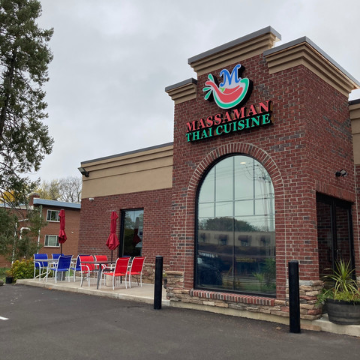What is the purpose of the patio area?
Provide a concise answer using a single word or phrase based on the image.

Outdoor dining